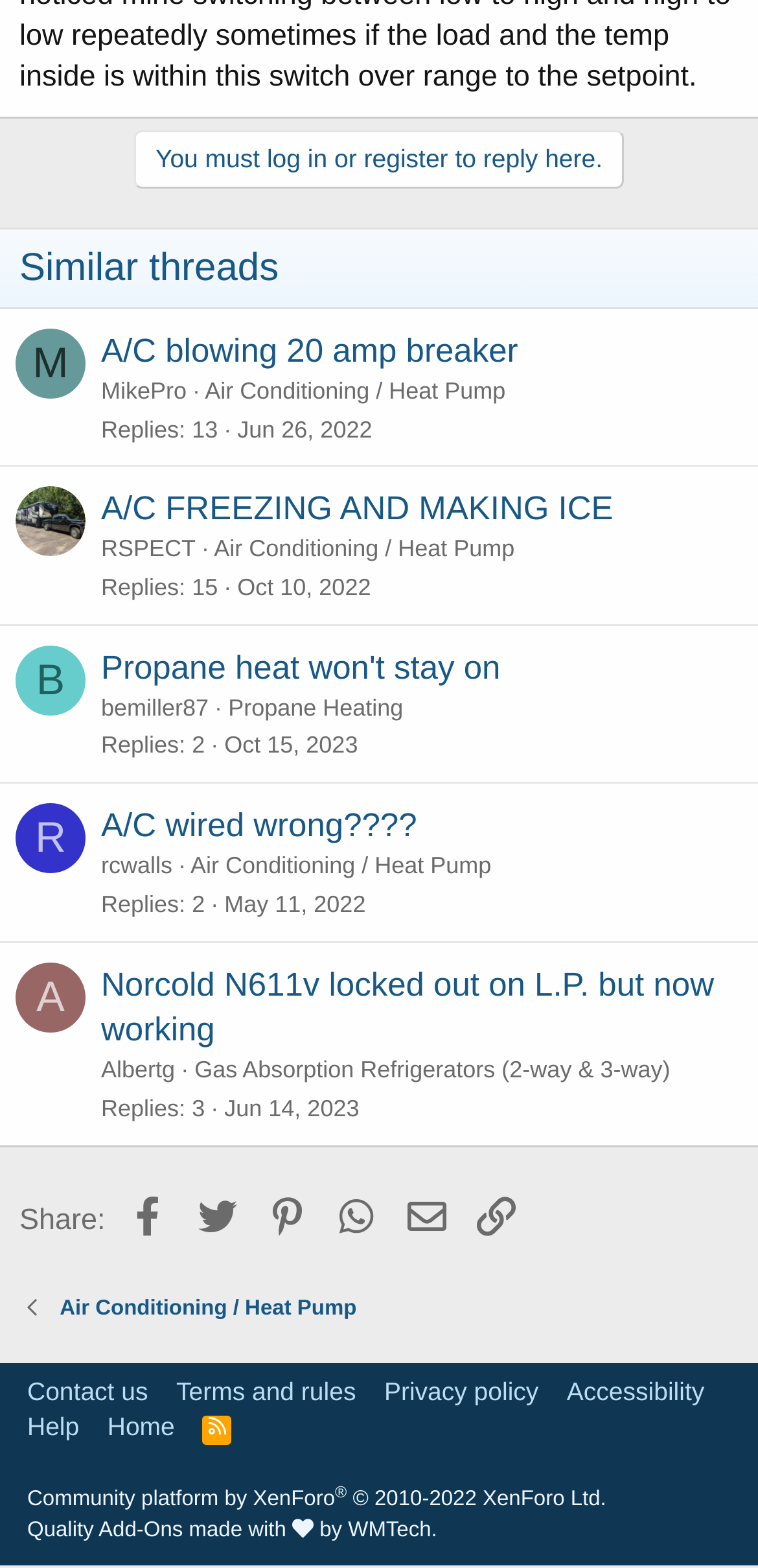Look at the image and give a detailed response to the following question: What social media platforms are available for sharing?

The social media platforms available for sharing are Facebook, Twitter, Pinterest, WhatsApp, and Email, which can be found at the bottom of the webpage, specifically in the StaticText elements with the corresponding text.